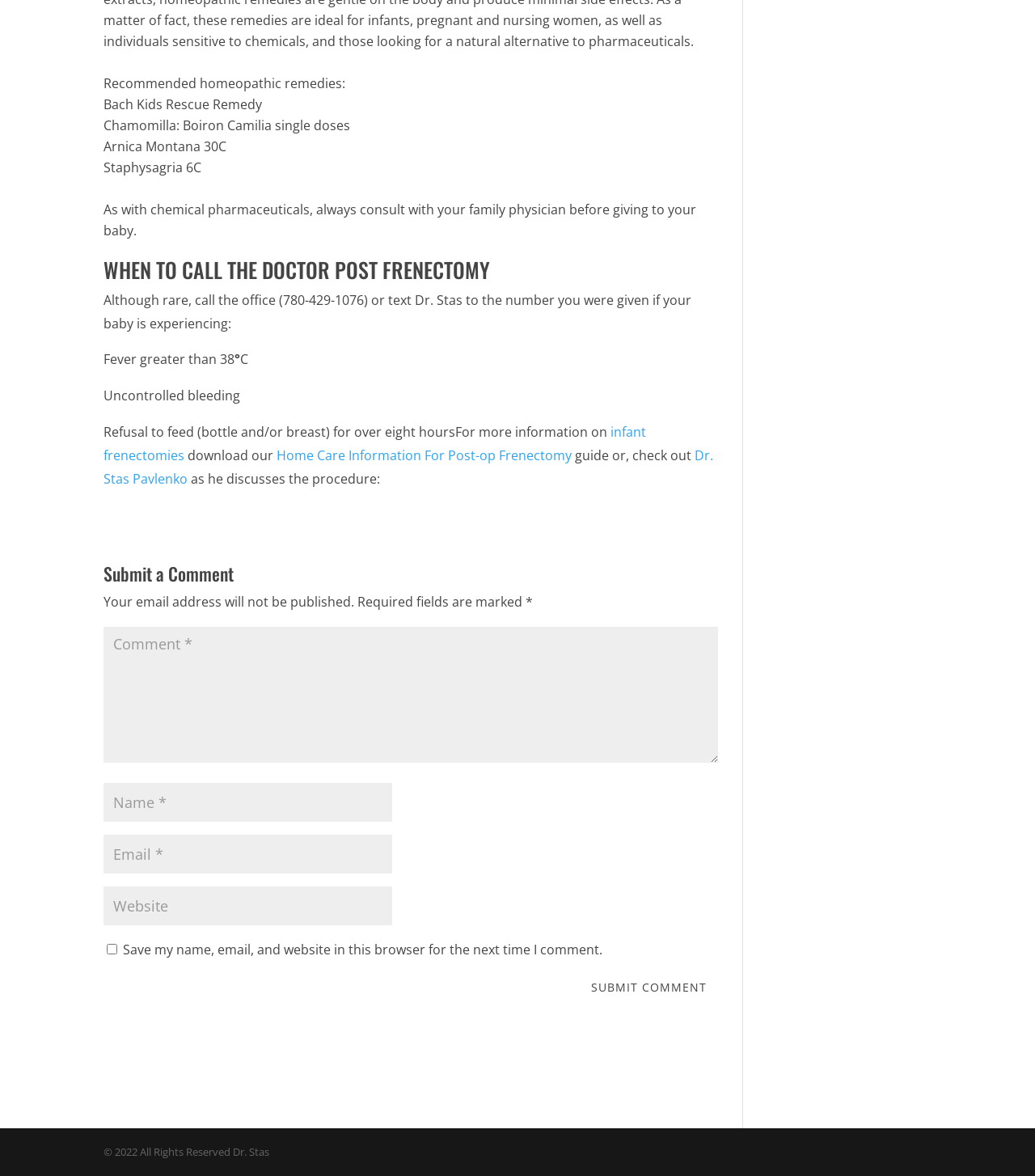Could you determine the bounding box coordinates of the clickable element to complete the instruction: "Submit the comment"? Provide the coordinates as four float numbers between 0 and 1, i.e., [left, top, right, bottom].

[0.56, 0.829, 0.694, 0.851]